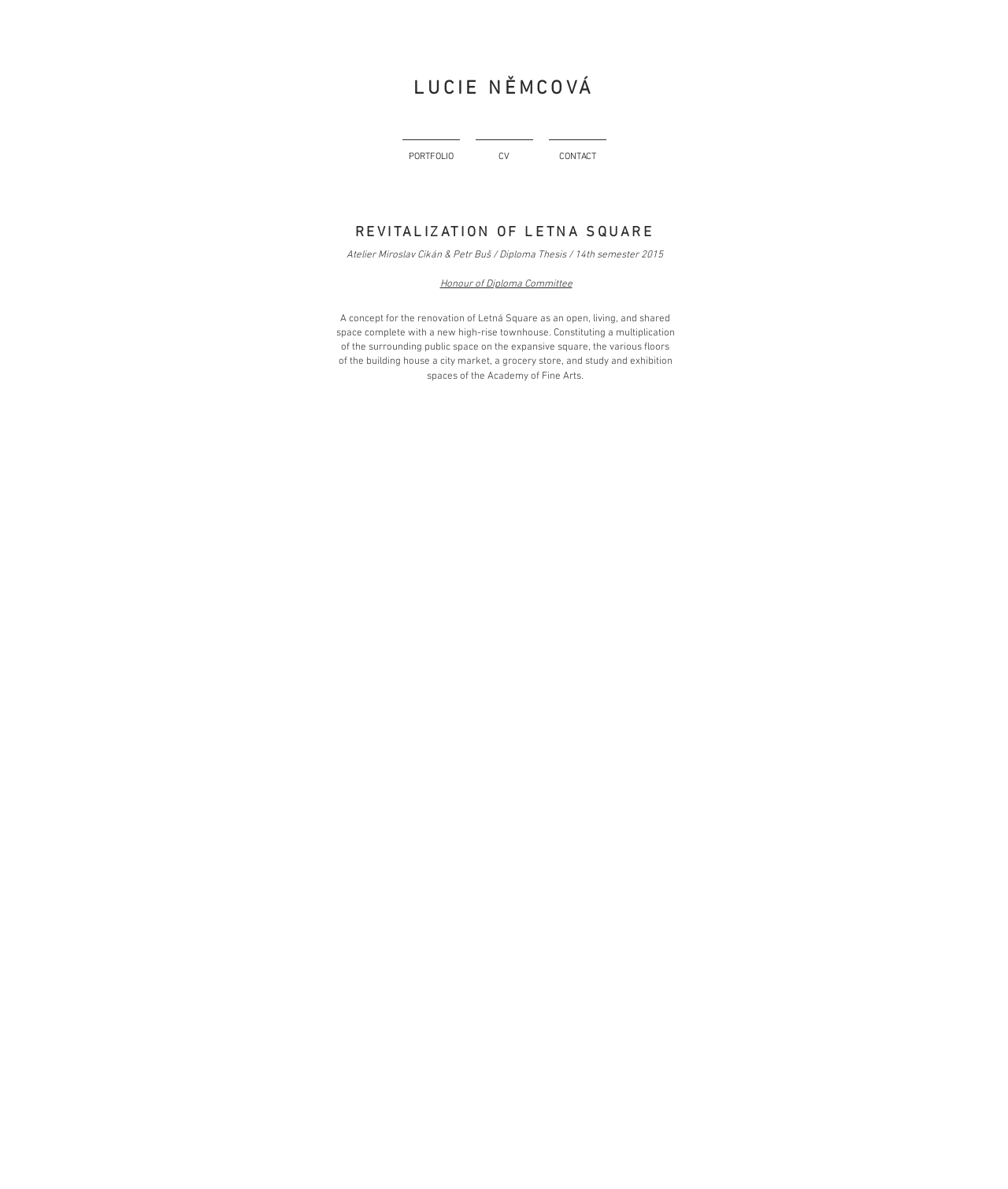Find the bounding box of the UI element described as follows: "press to zoom".

[0.266, 0.356, 0.734, 0.614]